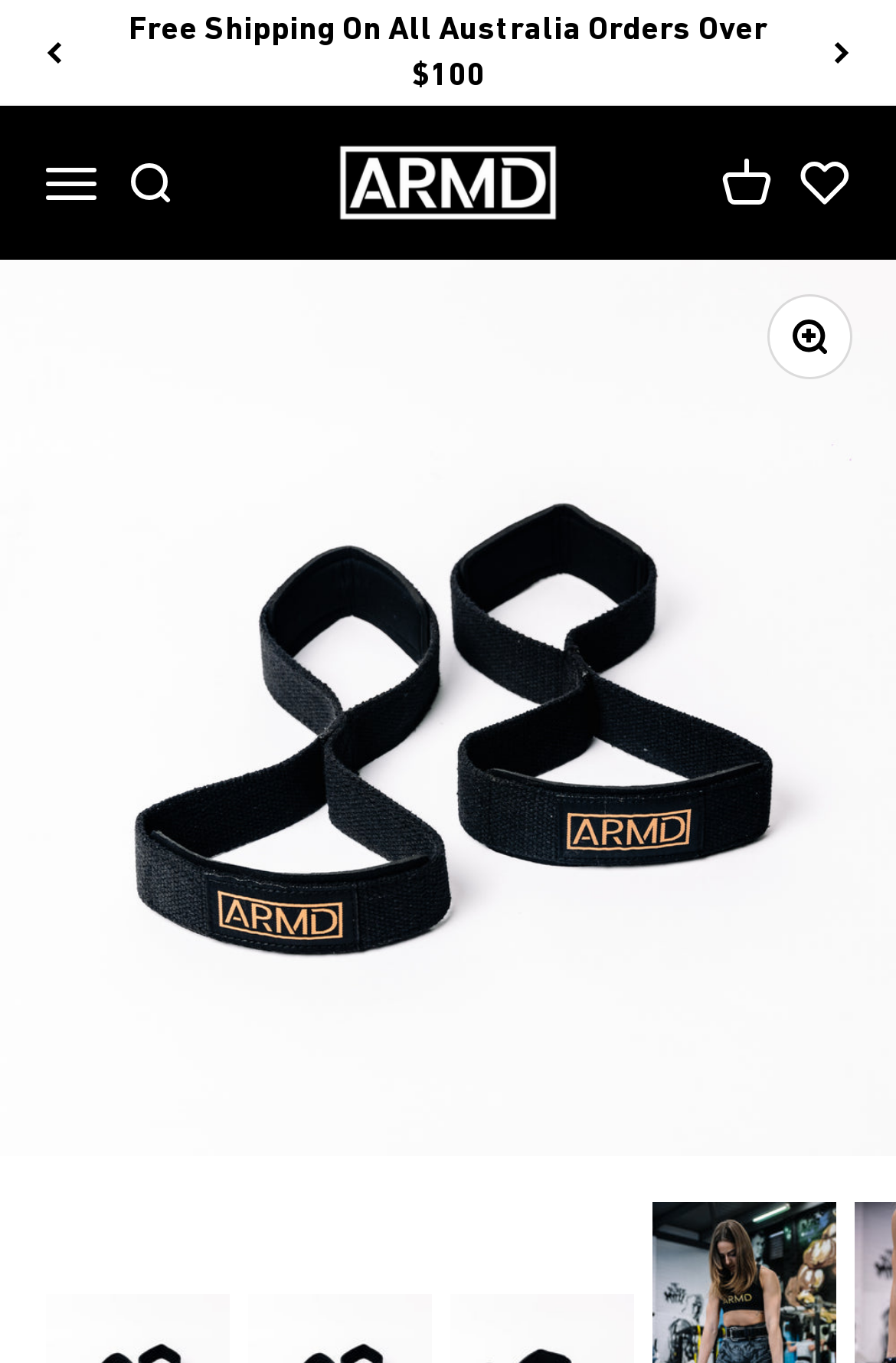Find the bounding box coordinates corresponding to the UI element with the description: "Open navigation menu". The coordinates should be formatted as [left, top, right, bottom], with values as floats between 0 and 1.

[0.051, 0.116, 0.108, 0.153]